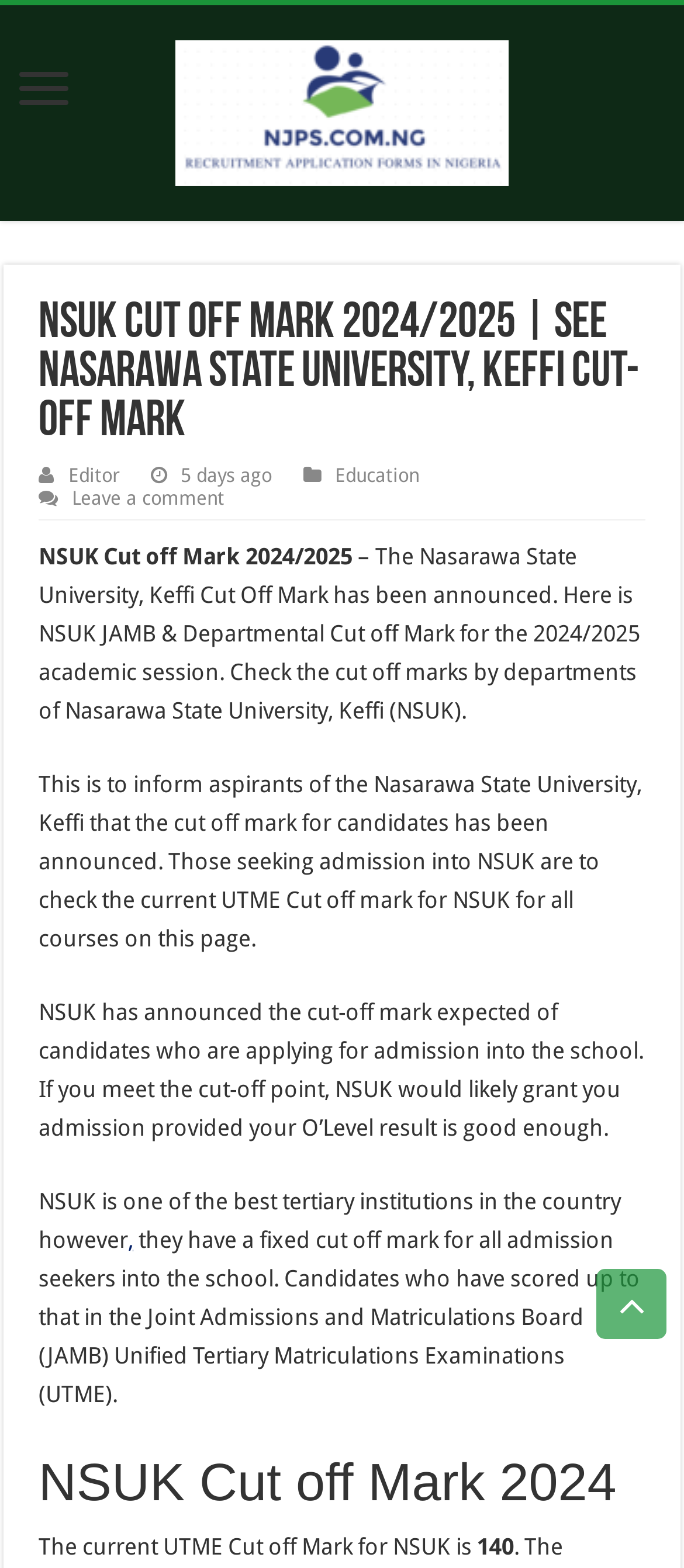How often is the webpage updated?
Give a detailed response to the question by analyzing the screenshot.

The webpage mentions '5 days ago' which suggests that the webpage is updated at least every 5 days, as this is the time frame since the last update.